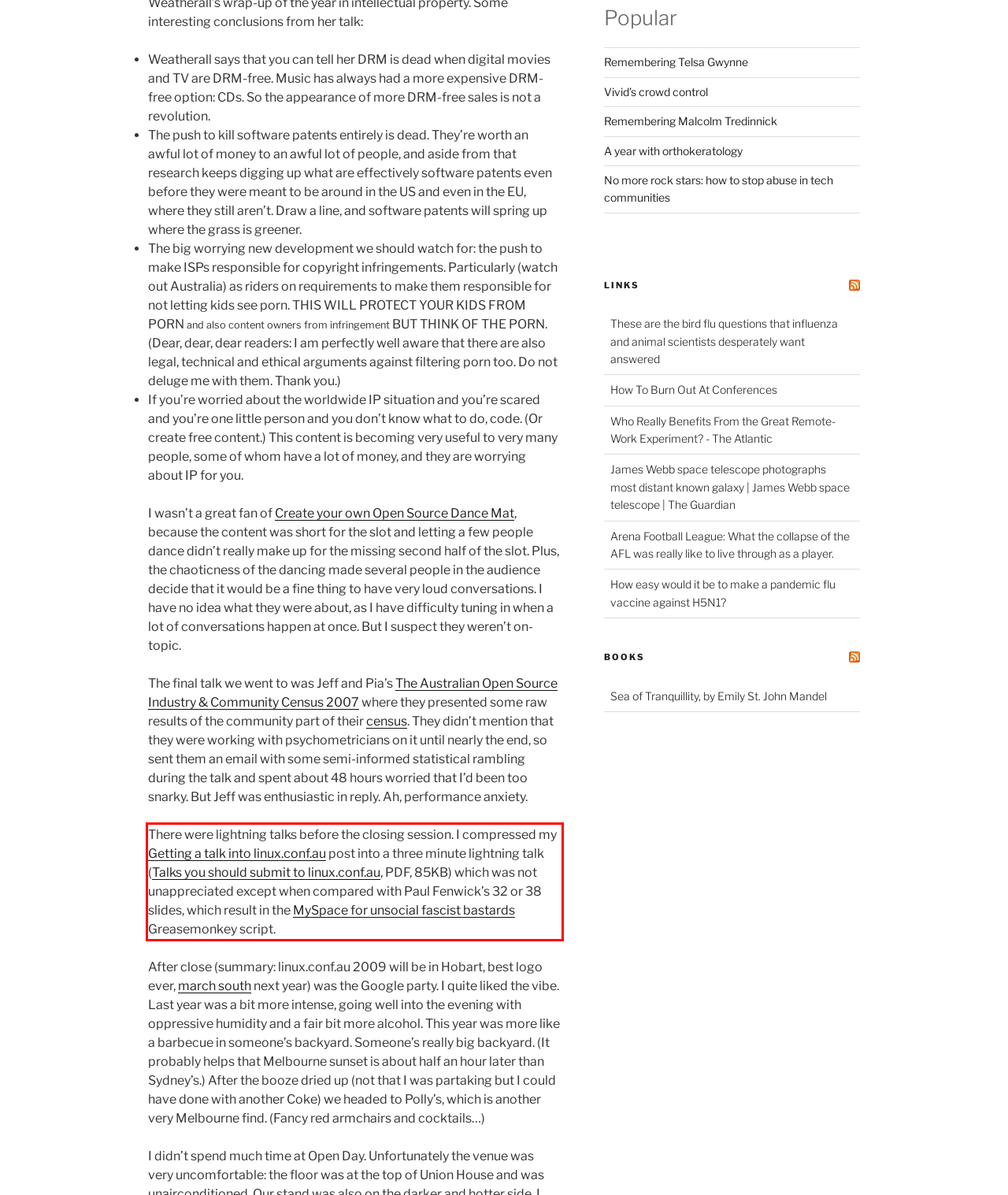Within the provided webpage screenshot, find the red rectangle bounding box and perform OCR to obtain the text content.

There were lightning talks before the closing session. I compressed my Getting a talk into linux.conf.au post into a three minute lightning talk (Talks you should submit to linux.conf.au, PDF, 85KB) which was not unappreciated except when compared with Paul Fenwick’s 32 or 38 slides, which result in the MySpace for unsocial fascist bastards Greasemonkey script.